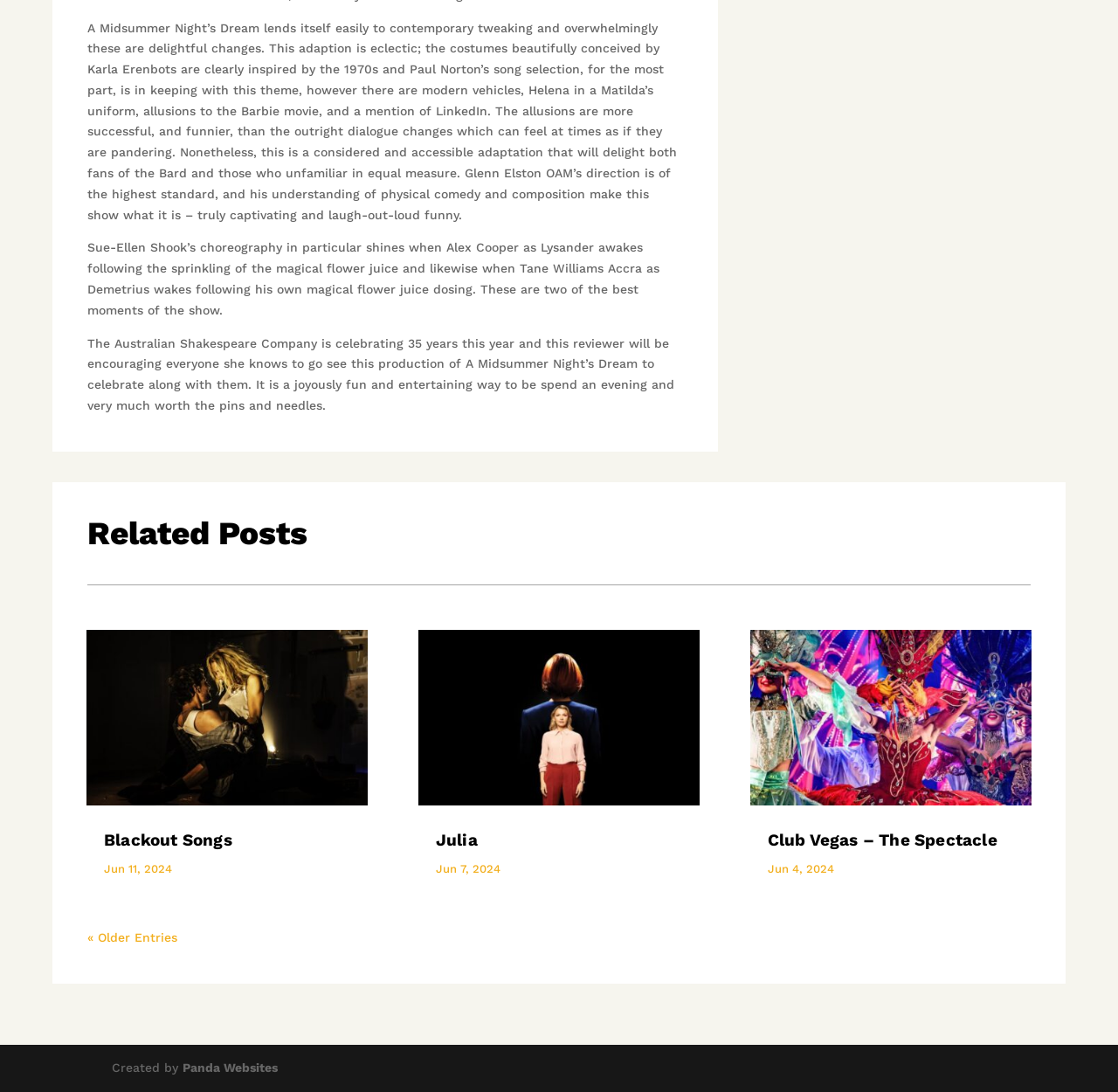Please find the bounding box for the following UI element description. Provide the coordinates in (top-left x, top-left y, bottom-right x, bottom-right y) format, with values between 0 and 1: Blackout Songs

[0.093, 0.76, 0.208, 0.779]